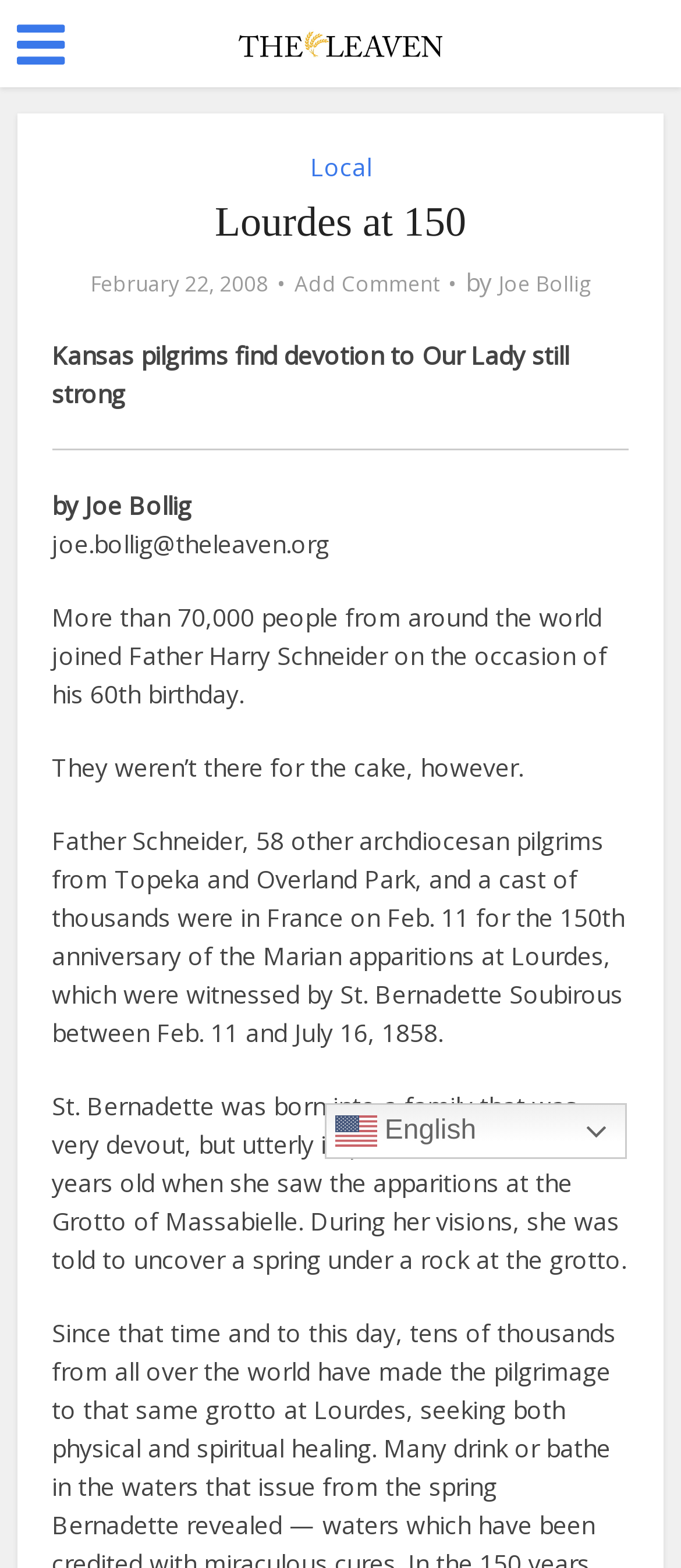What is the occasion that Father Schneider celebrated? Based on the image, give a response in one word or a short phrase.

His 60th birthday